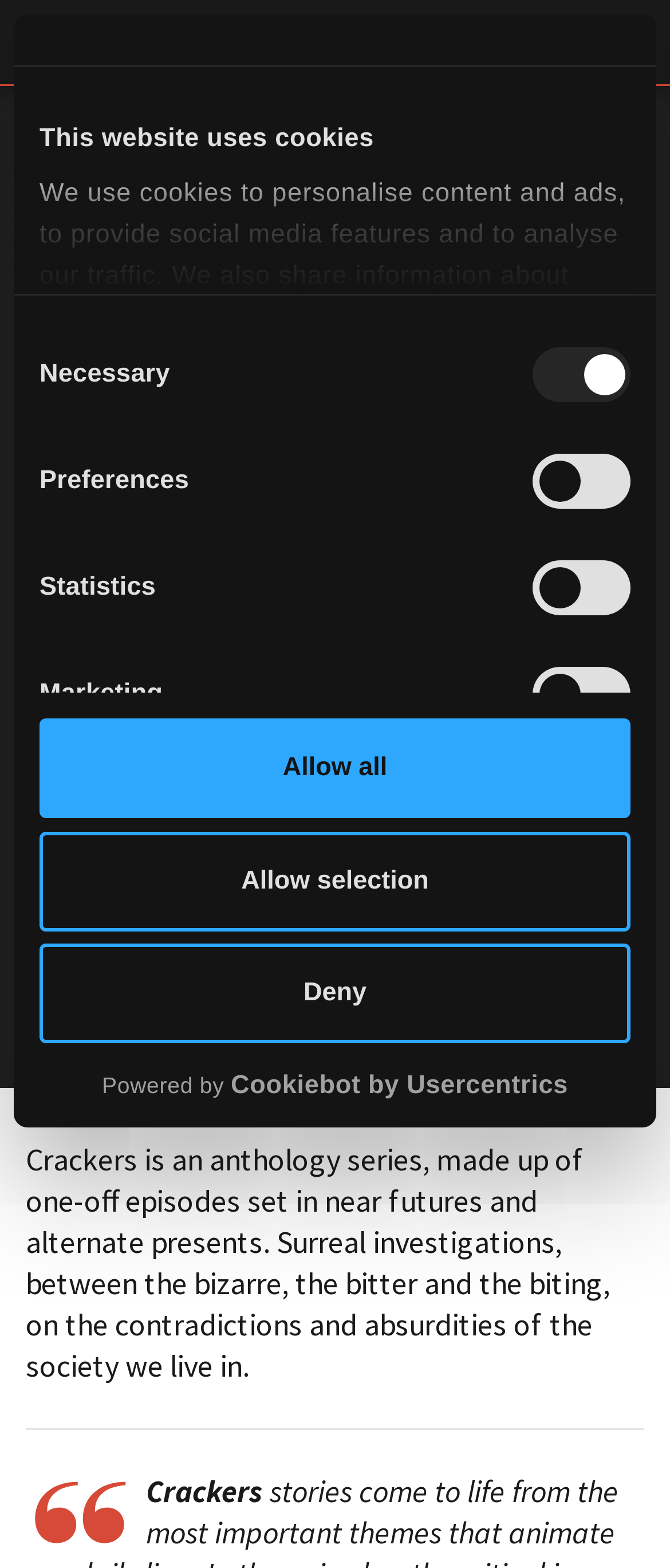Given the element description "Beginners", identify the bounding box of the corresponding UI element.

[0.567, 0.476, 0.733, 0.503]